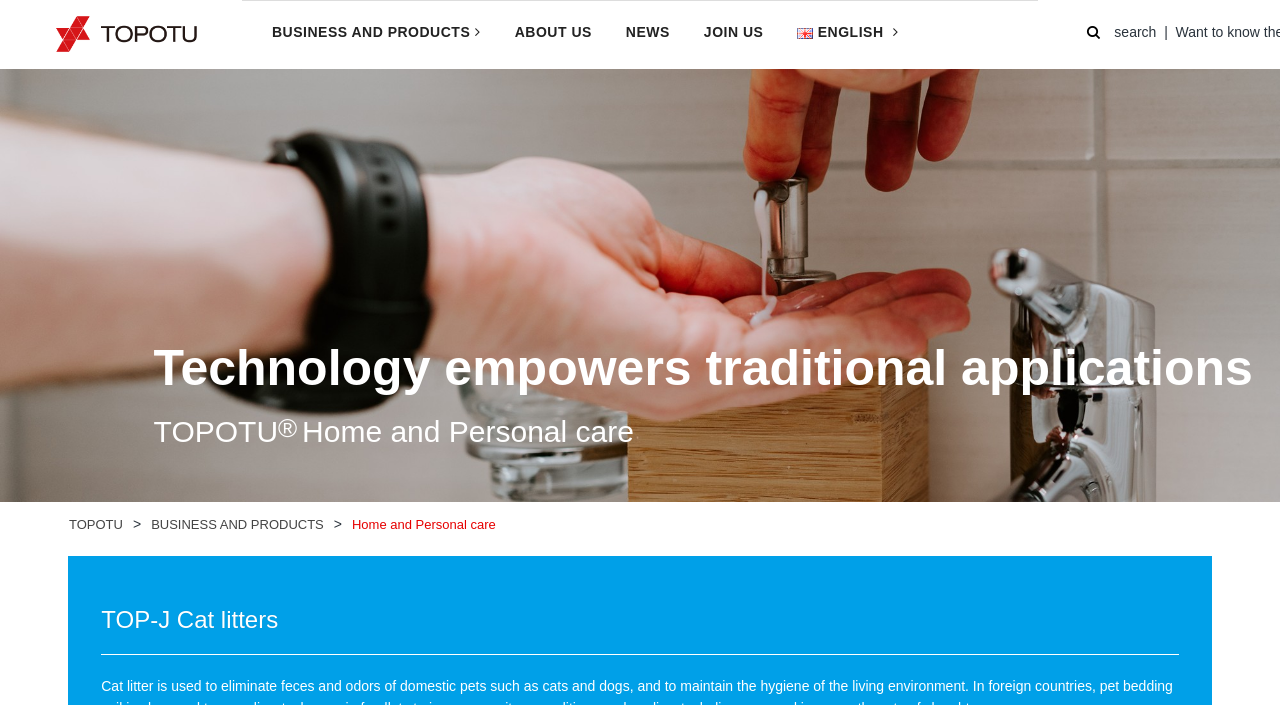Can you find the bounding box coordinates for the element that needs to be clicked to execute this instruction: "switch to ENGLISH"? The coordinates should be given as four float numbers between 0 and 1, i.e., [left, top, right, bottom].

[0.61, 0.01, 0.715, 0.081]